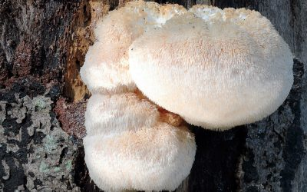What potential health benefits are associated with Lion's Mane mushrooms?
Refer to the image and answer the question using a single word or phrase.

Cognitive enhancement and nerve support